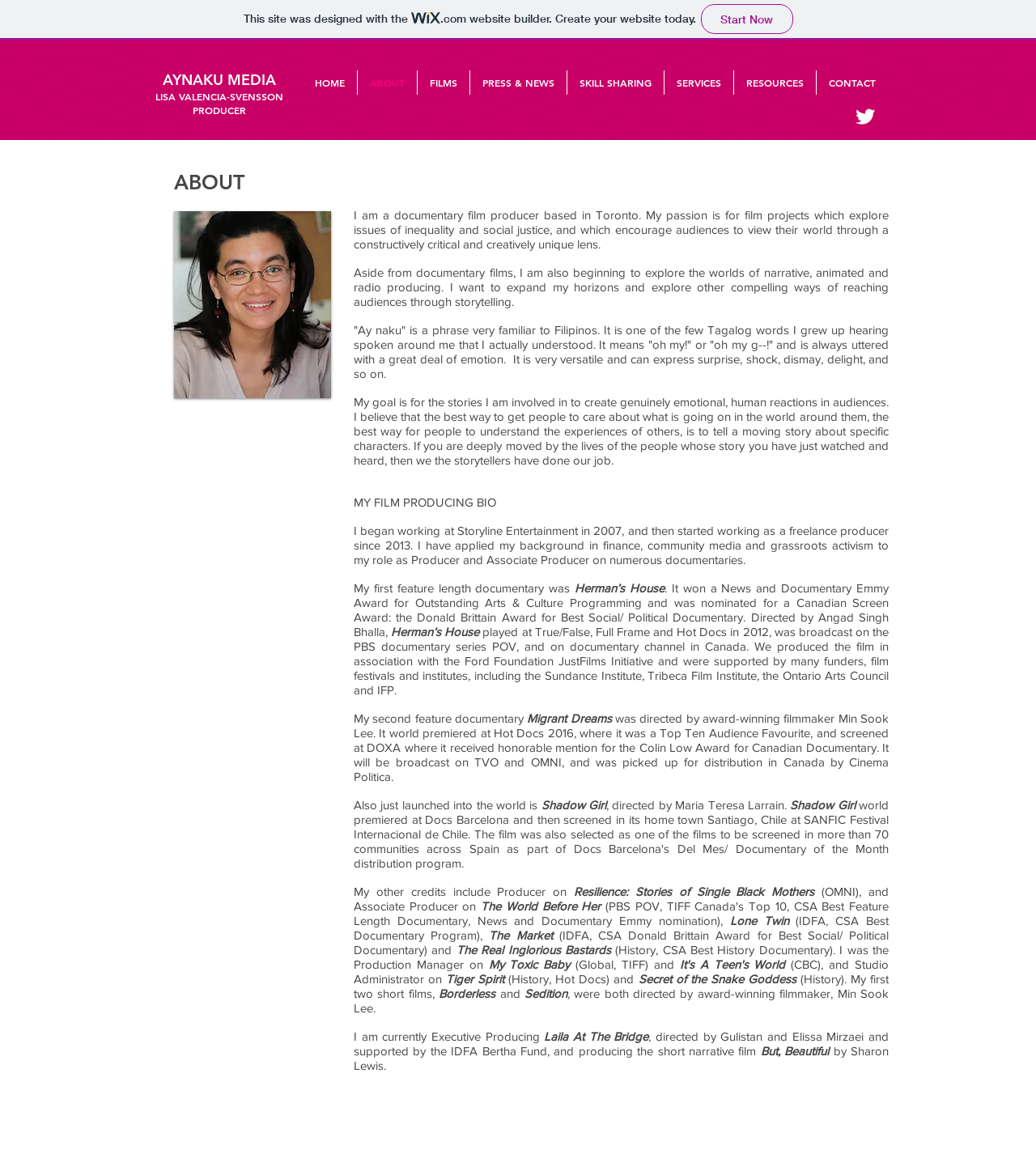Please identify the coordinates of the bounding box that should be clicked to fulfill this instruction: "Click on the Twitter icon".

[0.824, 0.091, 0.846, 0.111]